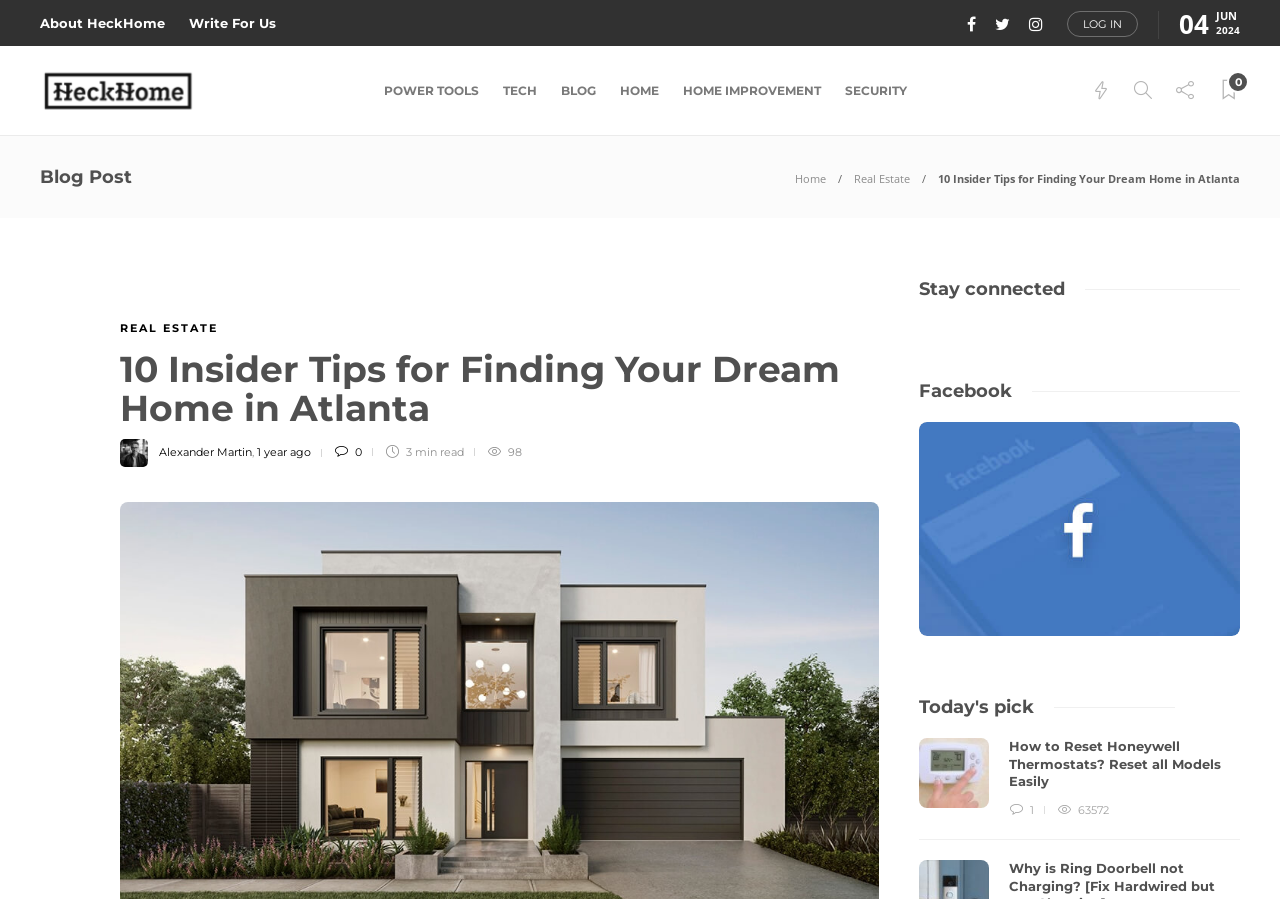Utilize the details in the image to thoroughly answer the following question: How many social media links are present?

The social media links are present in the 'Stay connected' section, where we can see two links, one for Facebook and another for an unknown social media platform.